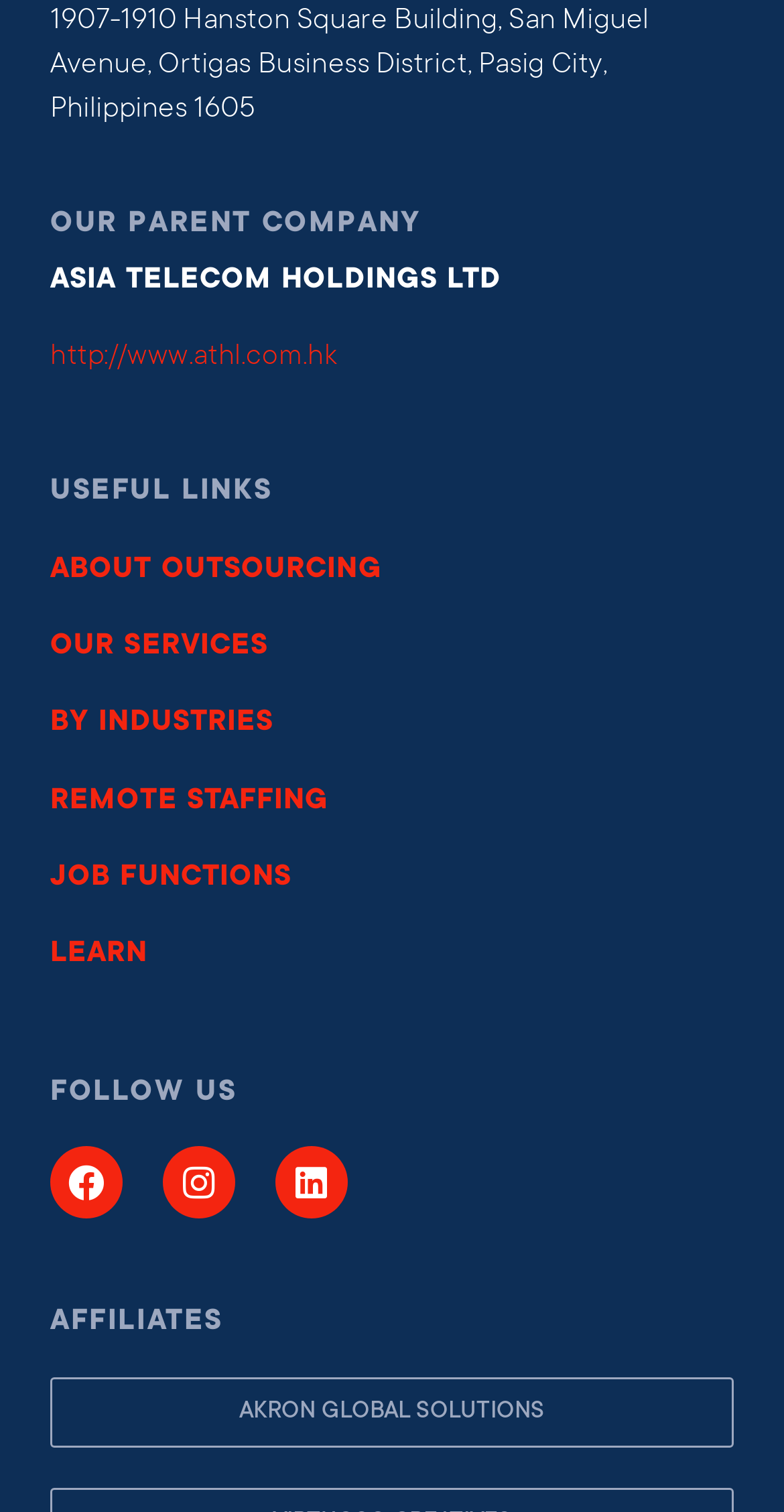Locate the bounding box coordinates of the area that needs to be clicked to fulfill the following instruction: "Visit our parent company website". The coordinates should be in the format of four float numbers between 0 and 1, namely [left, top, right, bottom].

[0.064, 0.226, 0.429, 0.247]